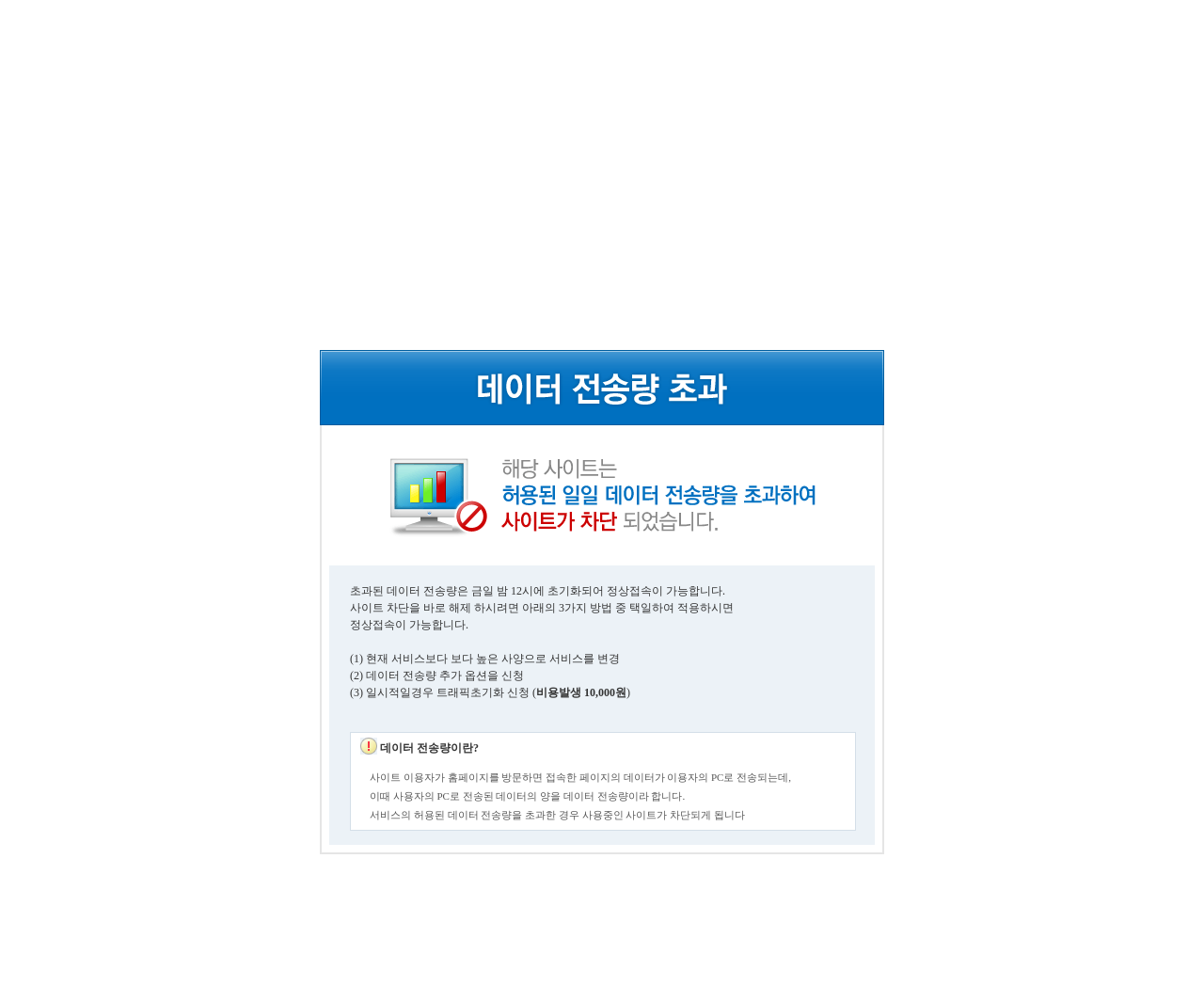Using the information shown in the image, answer the question with as much detail as possible: How many options are provided to resolve the site block?

The webpage provides three options to resolve the site block: changing to a higher-spec service, applying for additional data transfer, and temporary traffic initialization. These options are listed as (1), (2), and (3) on the webpage.